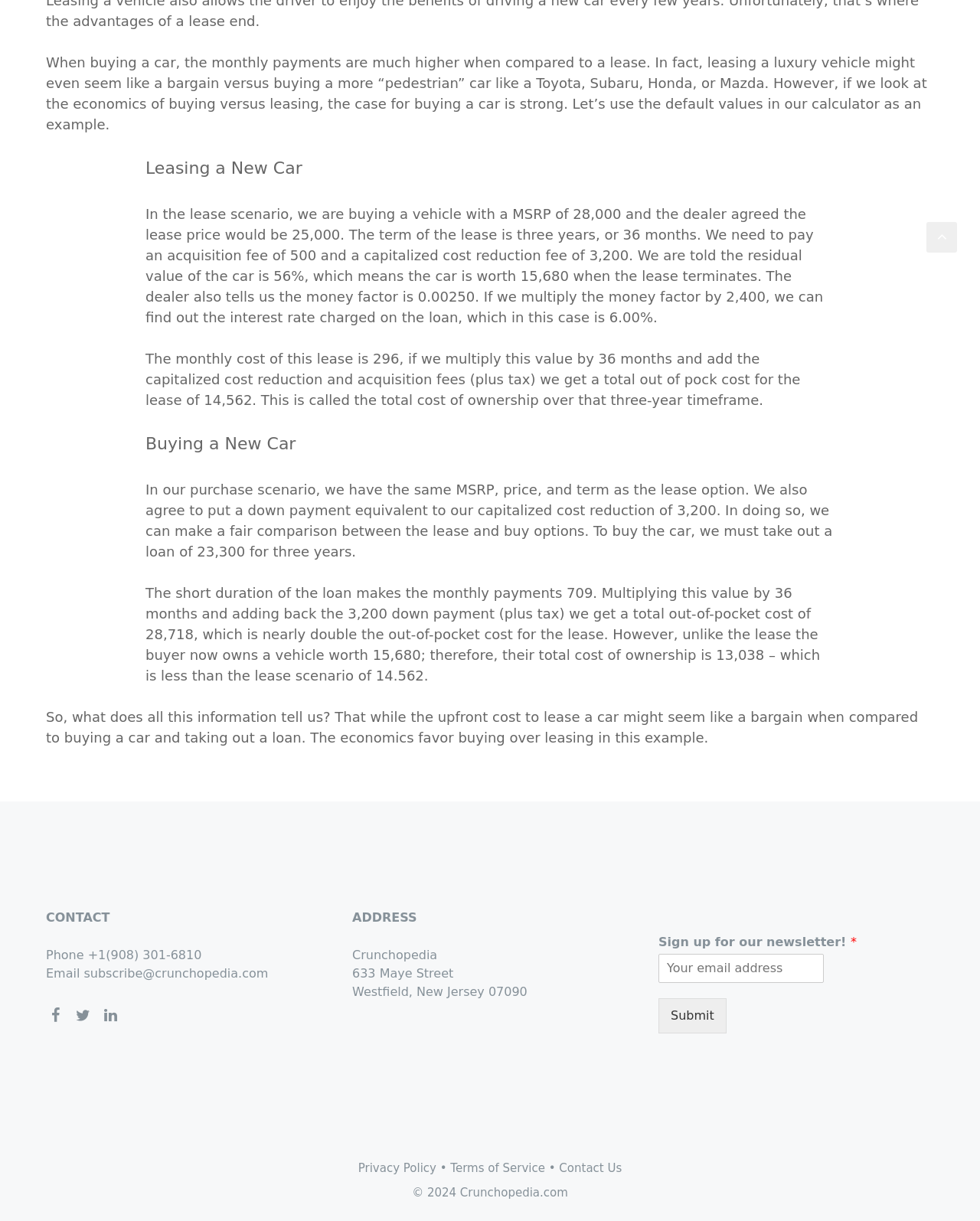What is the MSRP of the vehicle in the lease scenario?
From the screenshot, provide a brief answer in one word or phrase.

28,000